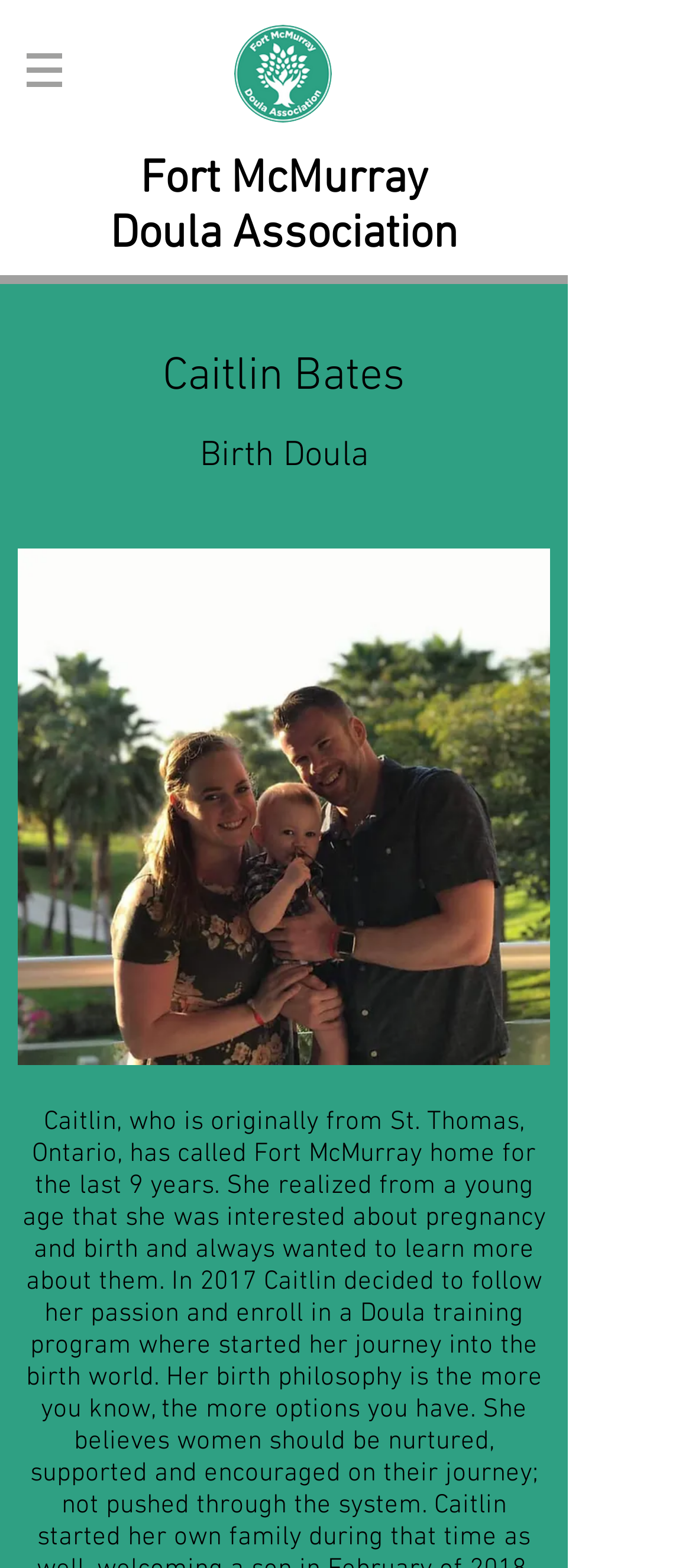Look at the image and answer the question in detail:
What is the profession of Caitlin Bates?

Based on the webpage, I found a heading element with the text 'Caitlin Bates' and another element with the text 'Birth Doula' which suggests that Caitlin Bates is a doula.